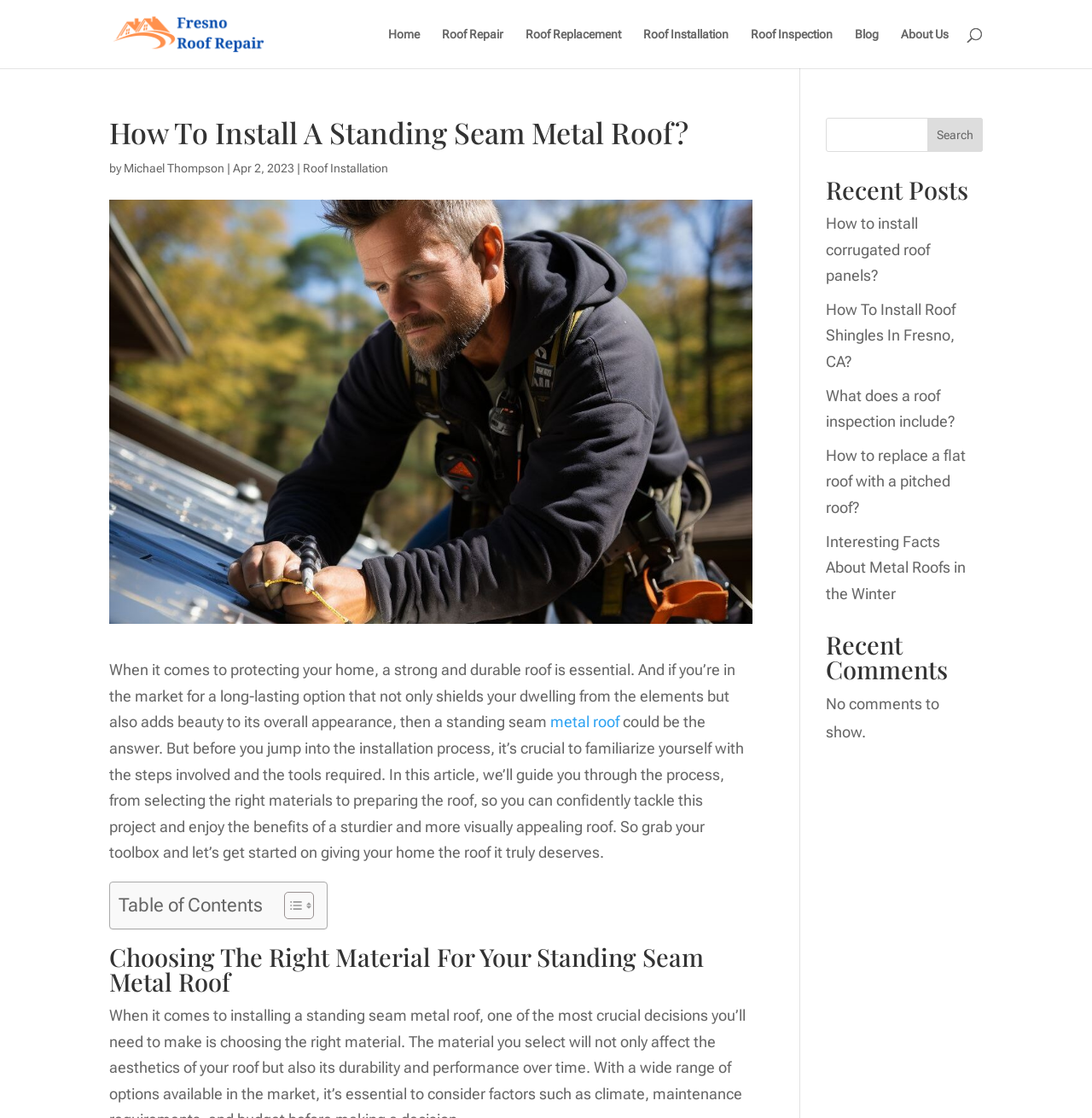Extract the bounding box coordinates of the UI element described: "parent_node: Search name="s"". Provide the coordinates in the format [left, top, right, bottom] with values ranging from 0 to 1.

[0.756, 0.105, 0.9, 0.136]